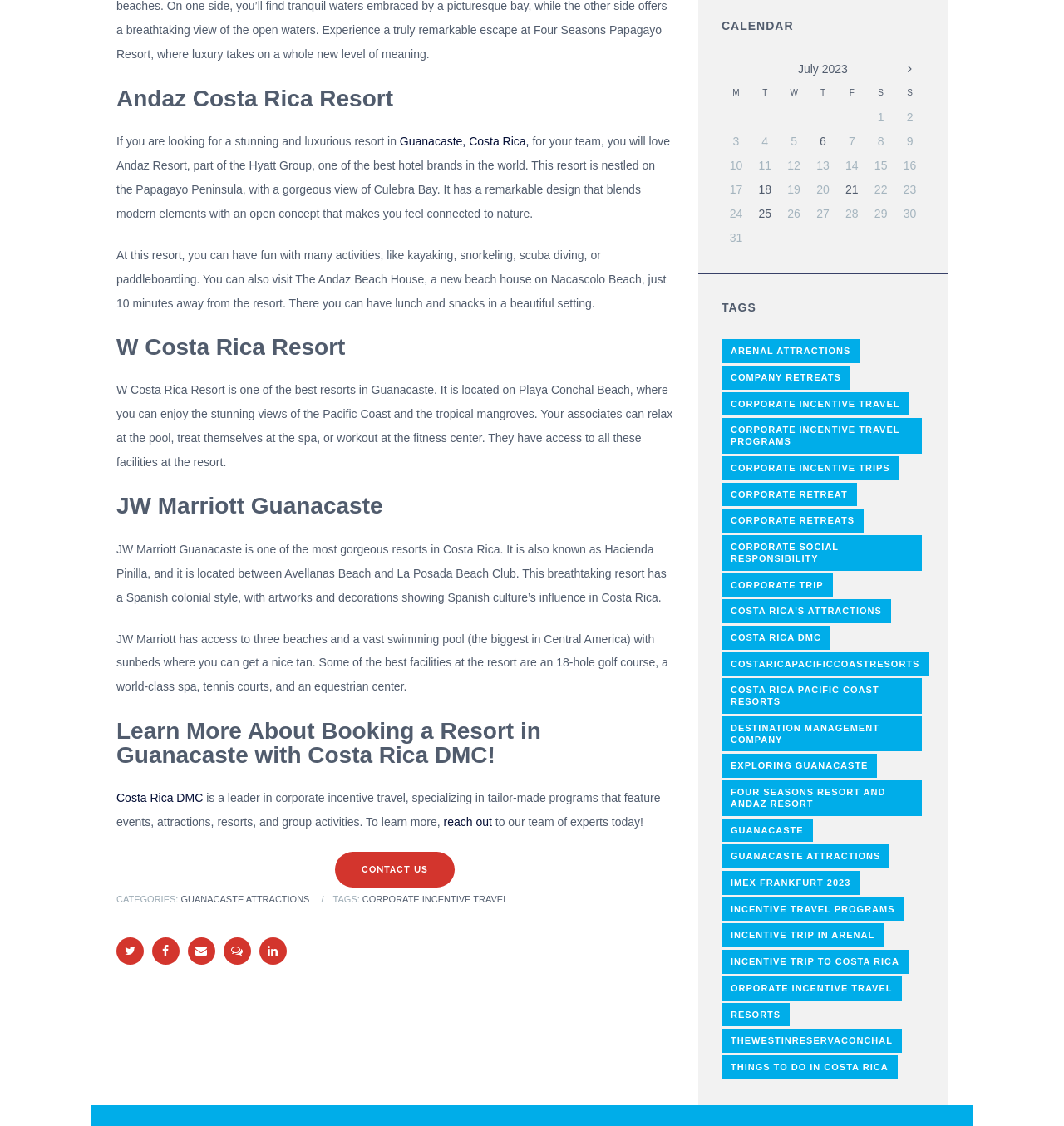Using the provided element description "Costa Rica Pacific Coast resorts", determine the bounding box coordinates of the UI element.

[0.678, 0.603, 0.866, 0.634]